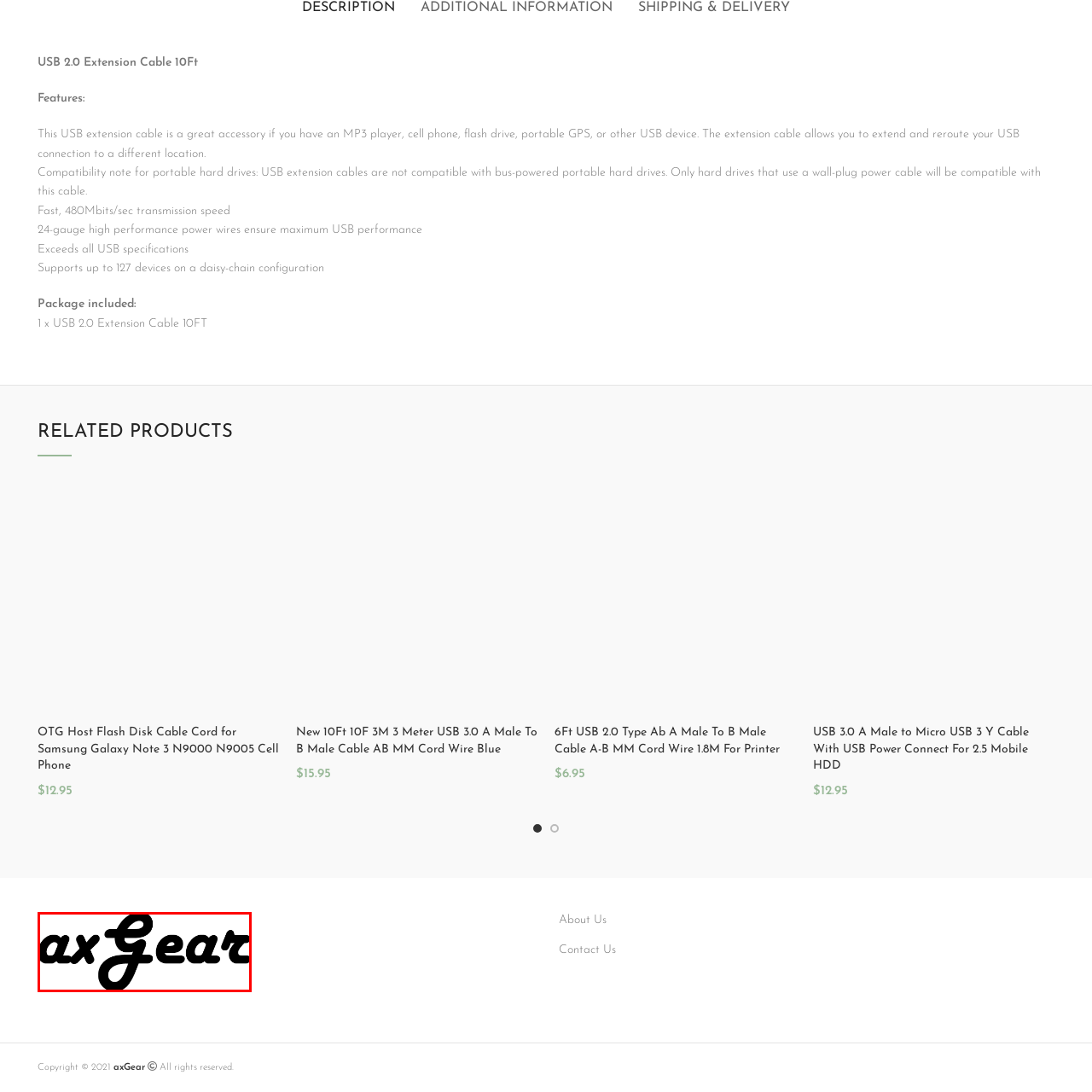What is the tone conveyed by the 'axGear' brand?
Focus on the section of the image outlined in red and give a thorough answer to the question.

The logo of 'axGear' appears dynamic and approachable, making it an appealing choice for consumers seeking reliable tech products. This tone is conveyed through the modern and tech-savvy design of the logo, which suggests a brand that is innovative and customer-friendly.